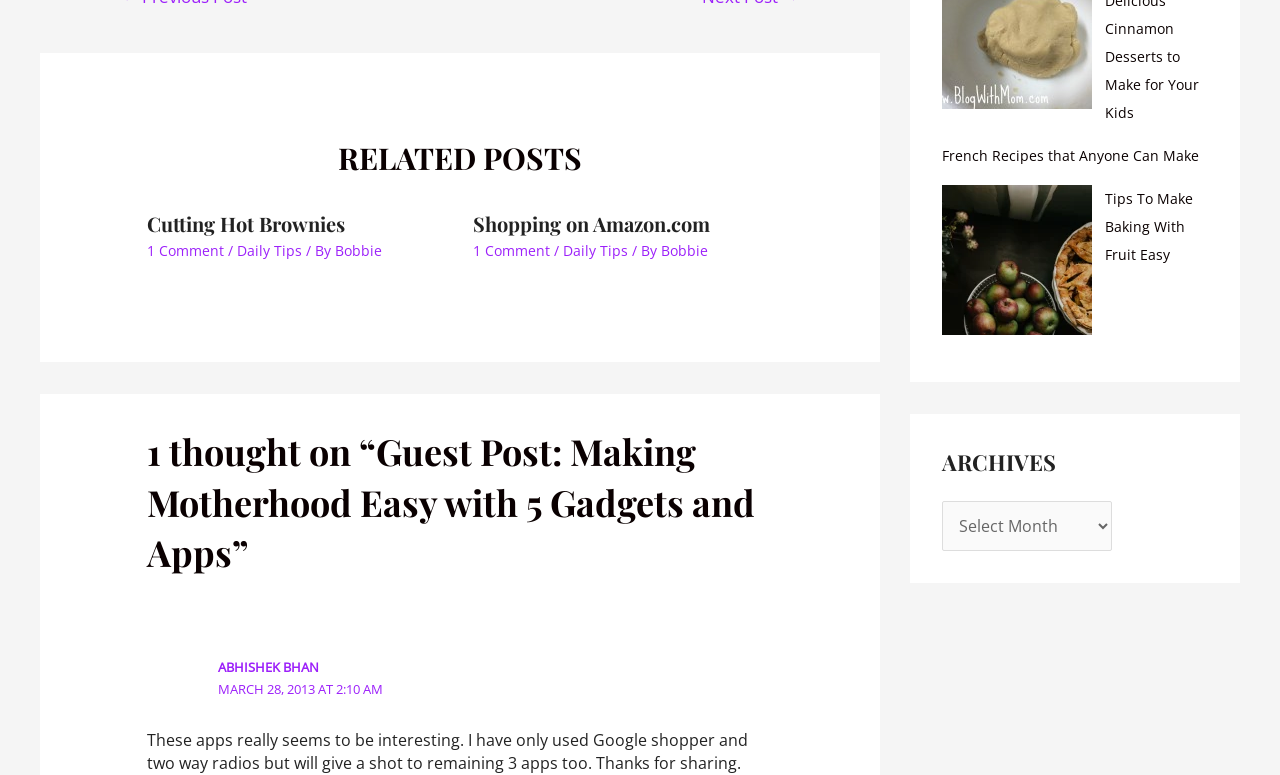Predict the bounding box for the UI component with the following description: "Abhishek Bhan".

[0.17, 0.85, 0.249, 0.873]